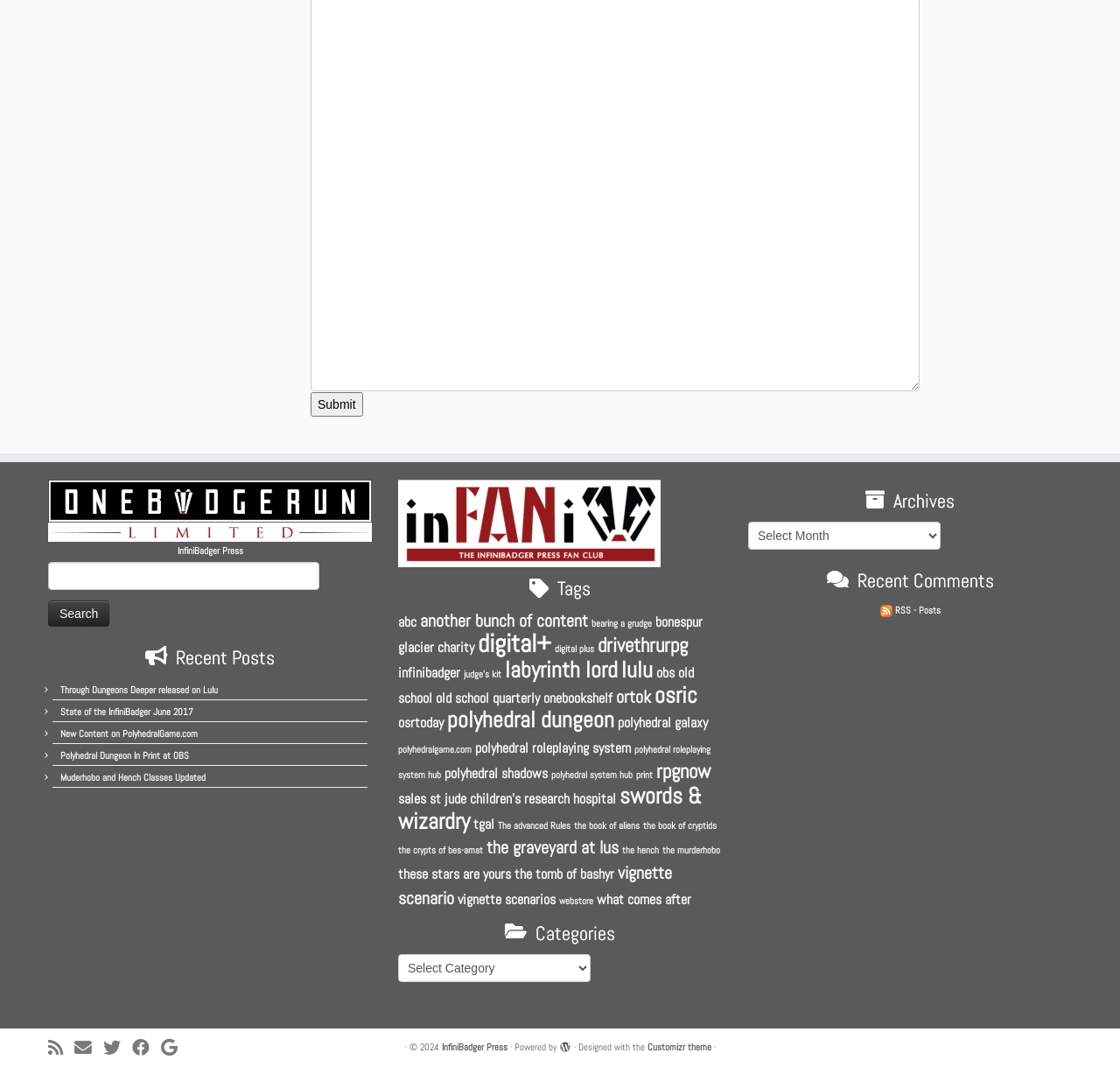Identify the bounding box coordinates of the clickable region necessary to fulfill the following instruction: "View recent posts". The bounding box coordinates should be four float numbers between 0 and 1, i.e., [left, top, right, bottom].

[0.054, 0.636, 0.195, 0.648]